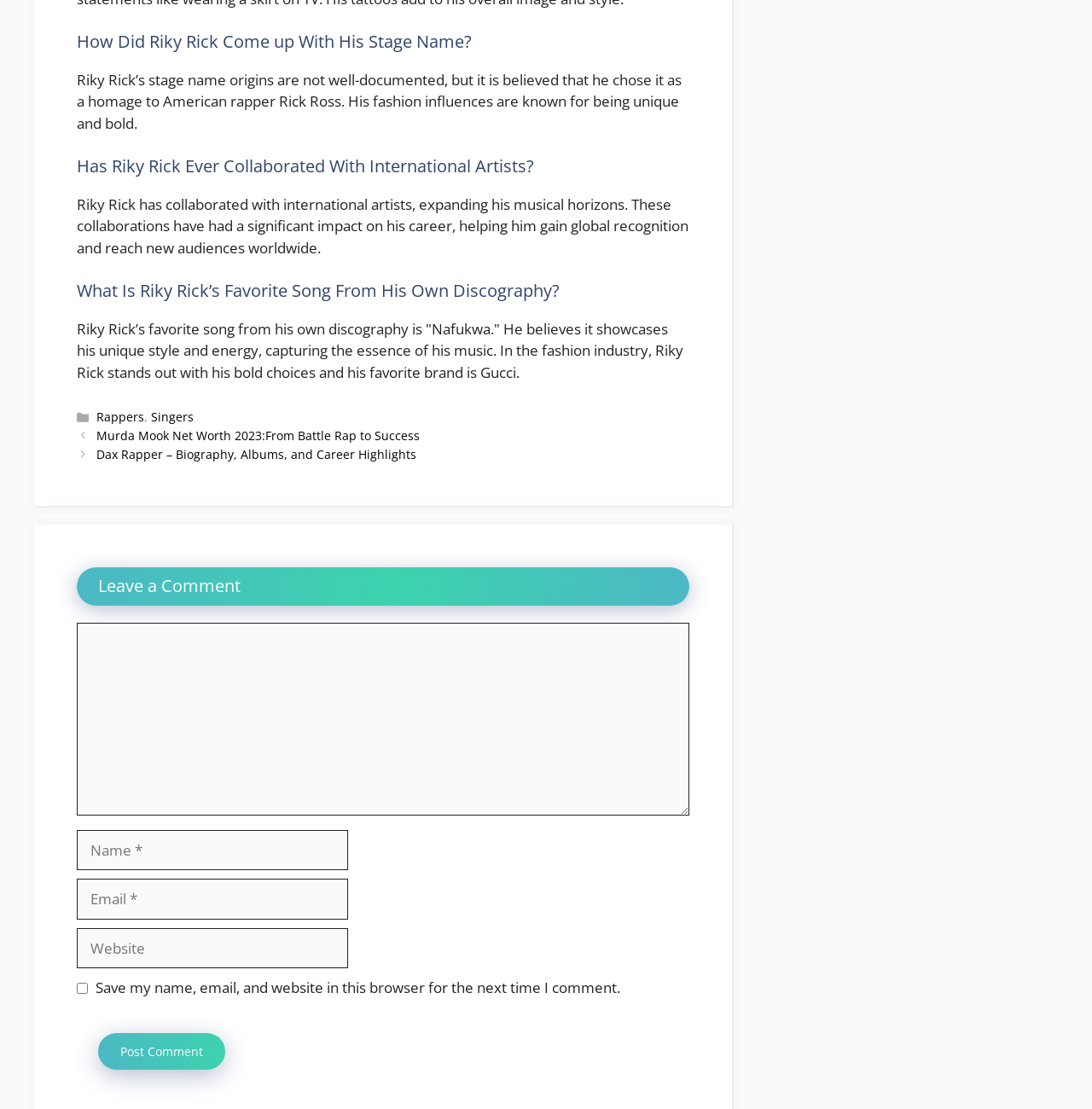Has Riky Rick collaborated with international artists?
Please respond to the question thoroughly and include all relevant details.

The webpage states that Riky Rick has collaborated with international artists, expanding his musical horizons, which has had a significant impact on his career, helping him gain global recognition and reach new audiences worldwide.